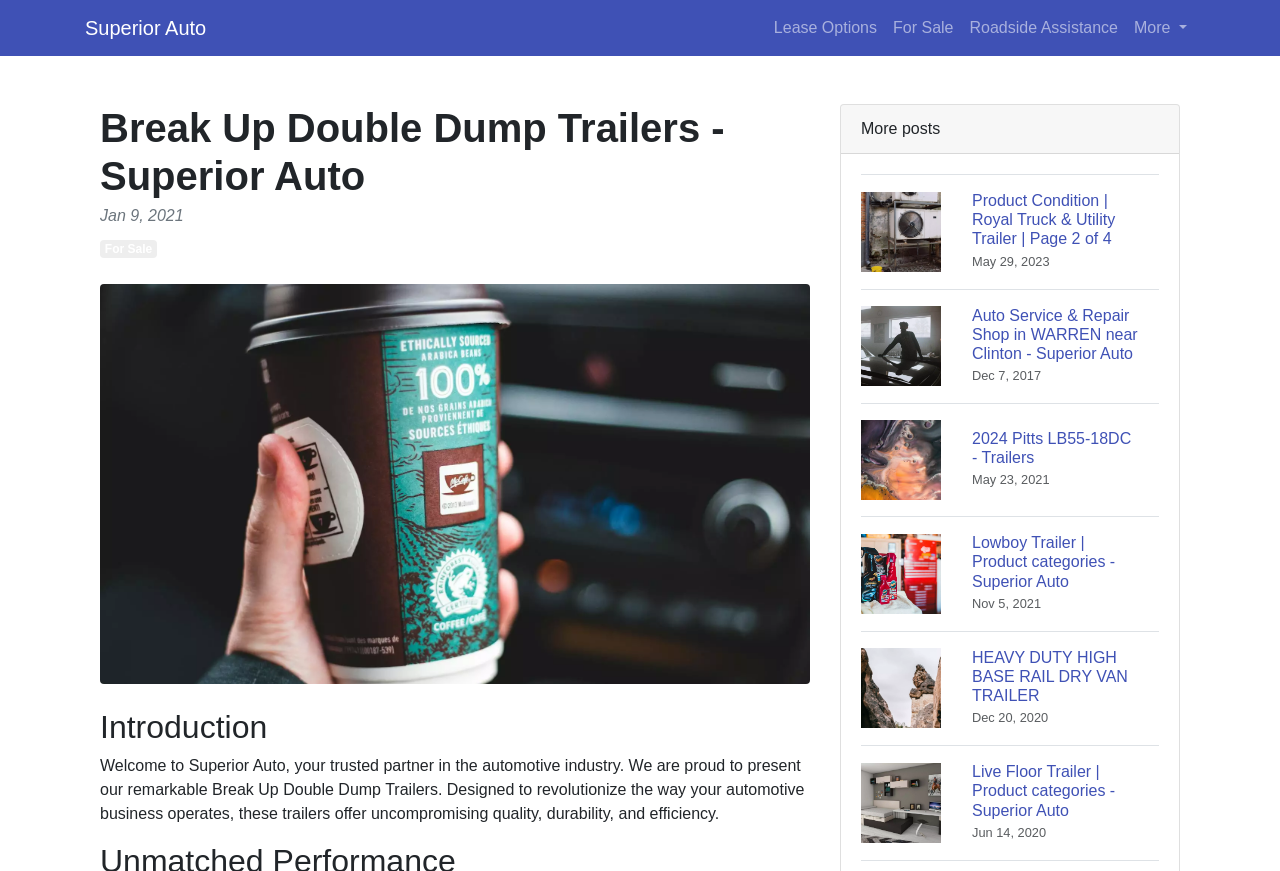Given the element description: "More", predict the bounding box coordinates of this UI element. The coordinates must be four float numbers between 0 and 1, given as [left, top, right, bottom].

[0.88, 0.009, 0.934, 0.055]